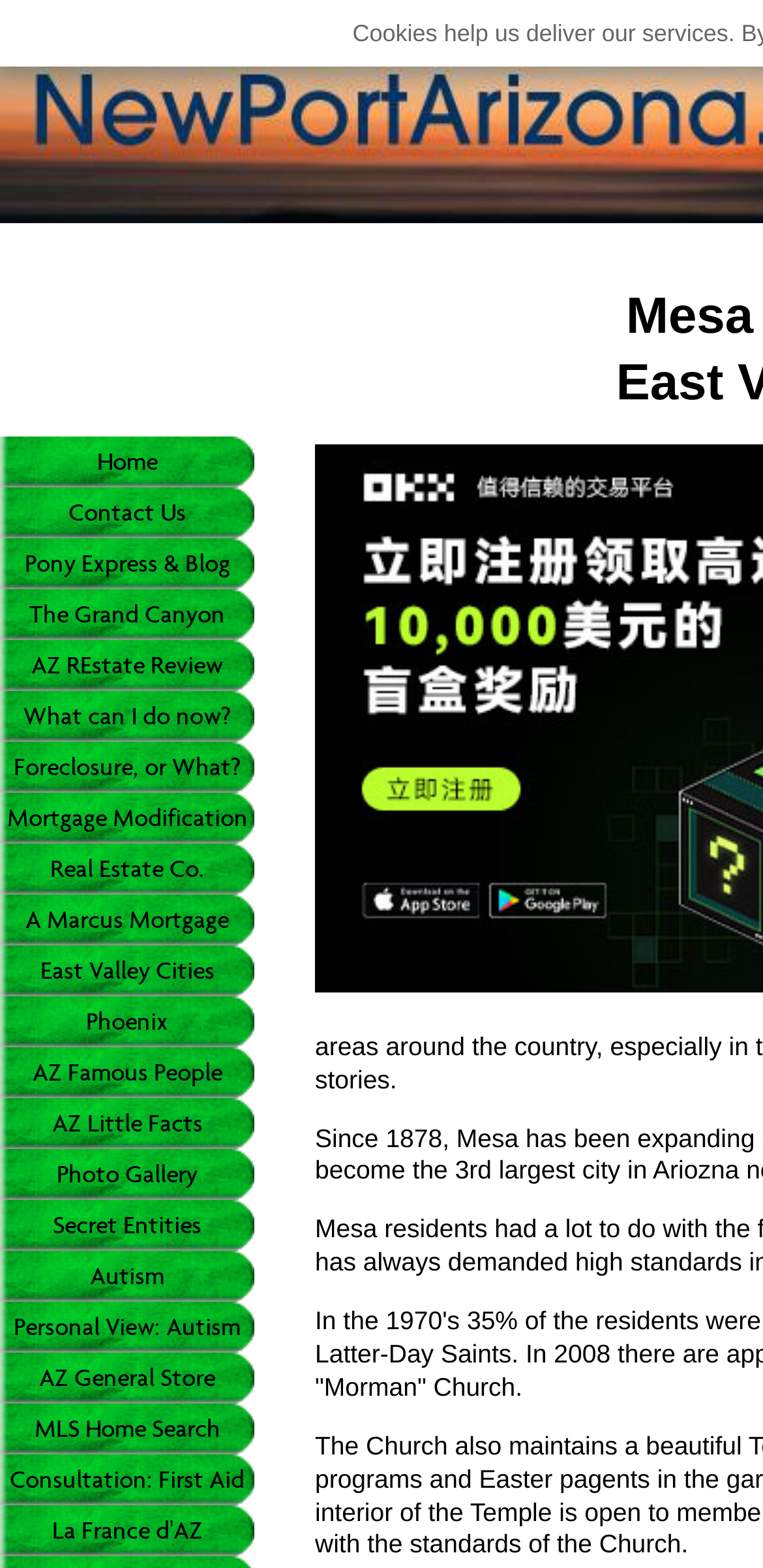Answer the following in one word or a short phrase: 
Is there a link related to real estate on the webpage?

Yes